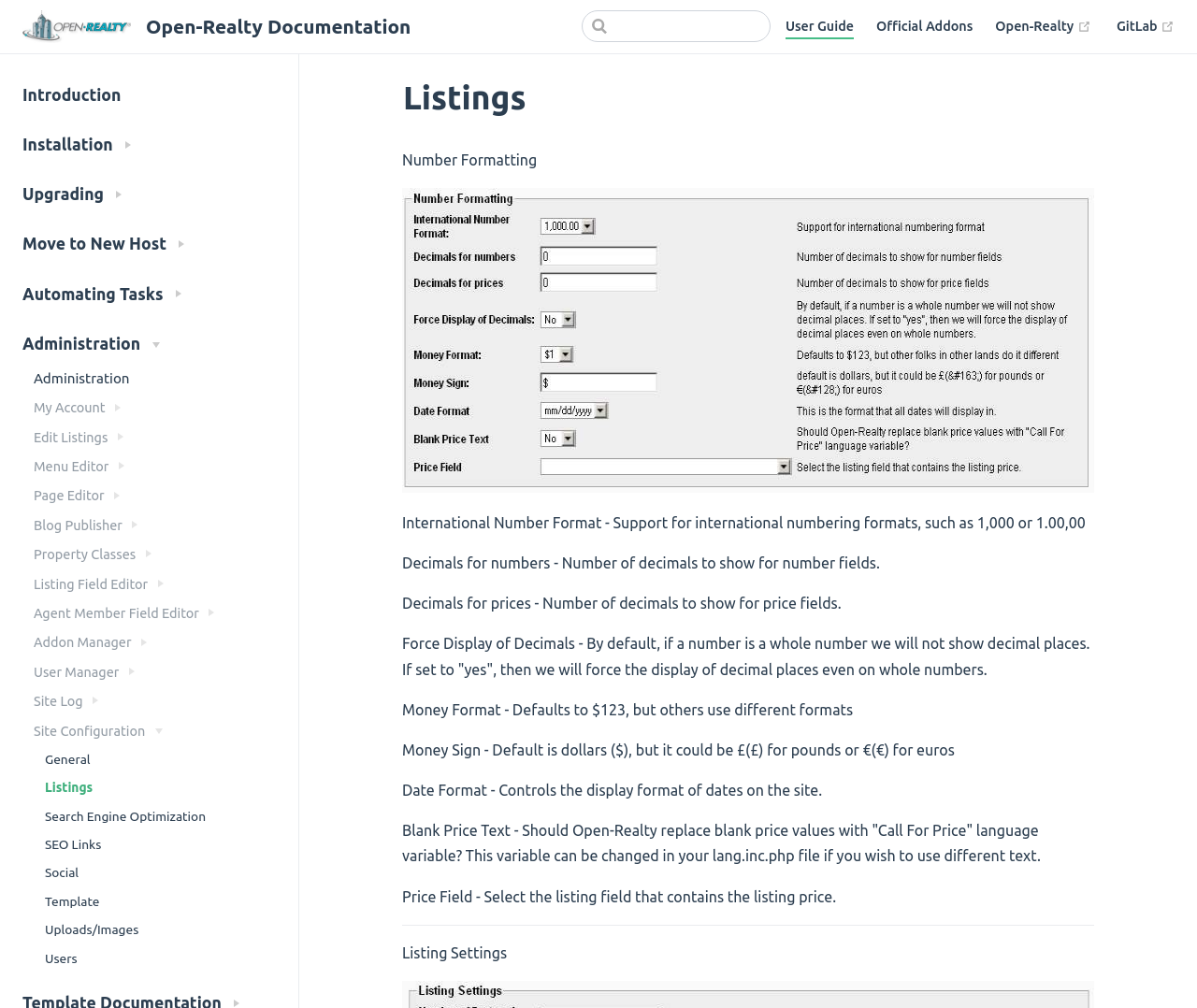Locate the bounding box coordinates of the element that should be clicked to execute the following instruction: "View Administration".

[0.019, 0.332, 0.117, 0.349]